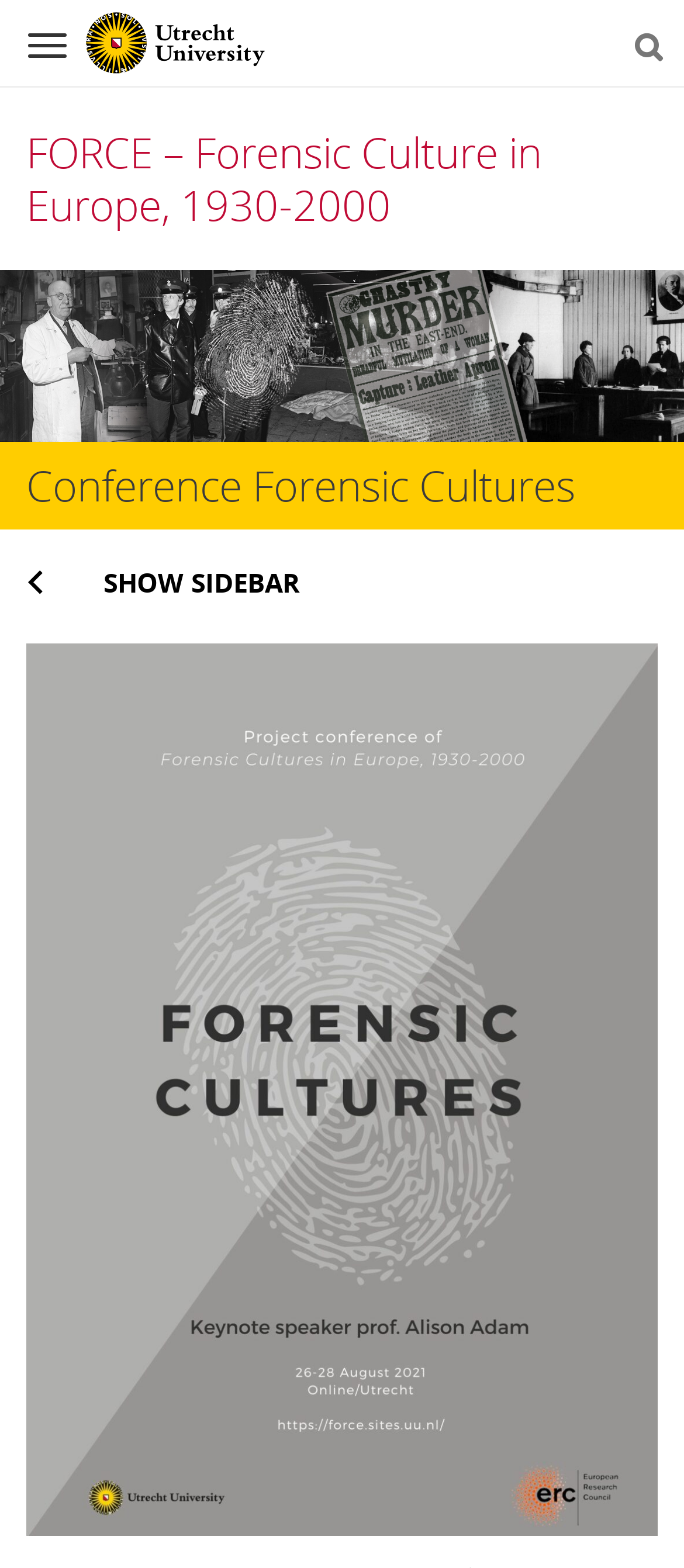Give a concise answer using one word or a phrase to the following question:
What is the purpose of the button on the top right?

Search